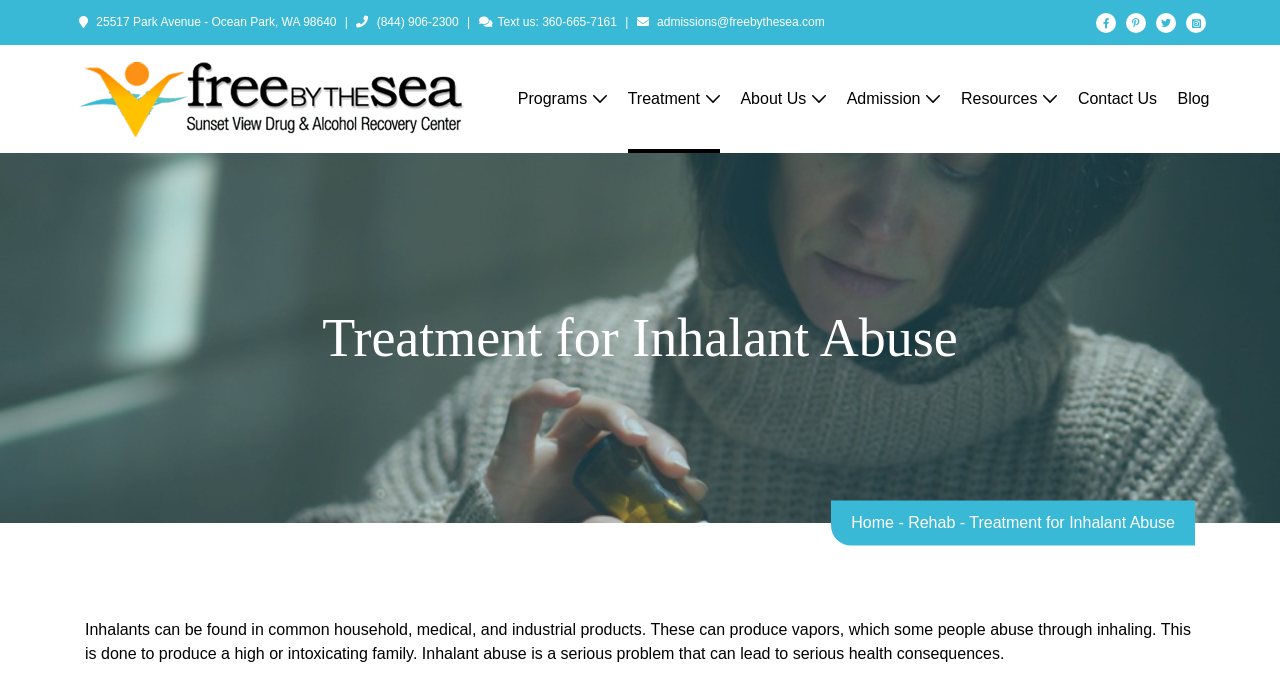Please locate the bounding box coordinates of the element that needs to be clicked to achieve the following instruction: "Call the phone number (844) 906-2300". The coordinates should be four float numbers between 0 and 1, i.e., [left, top, right, bottom].

[0.294, 0.022, 0.358, 0.043]